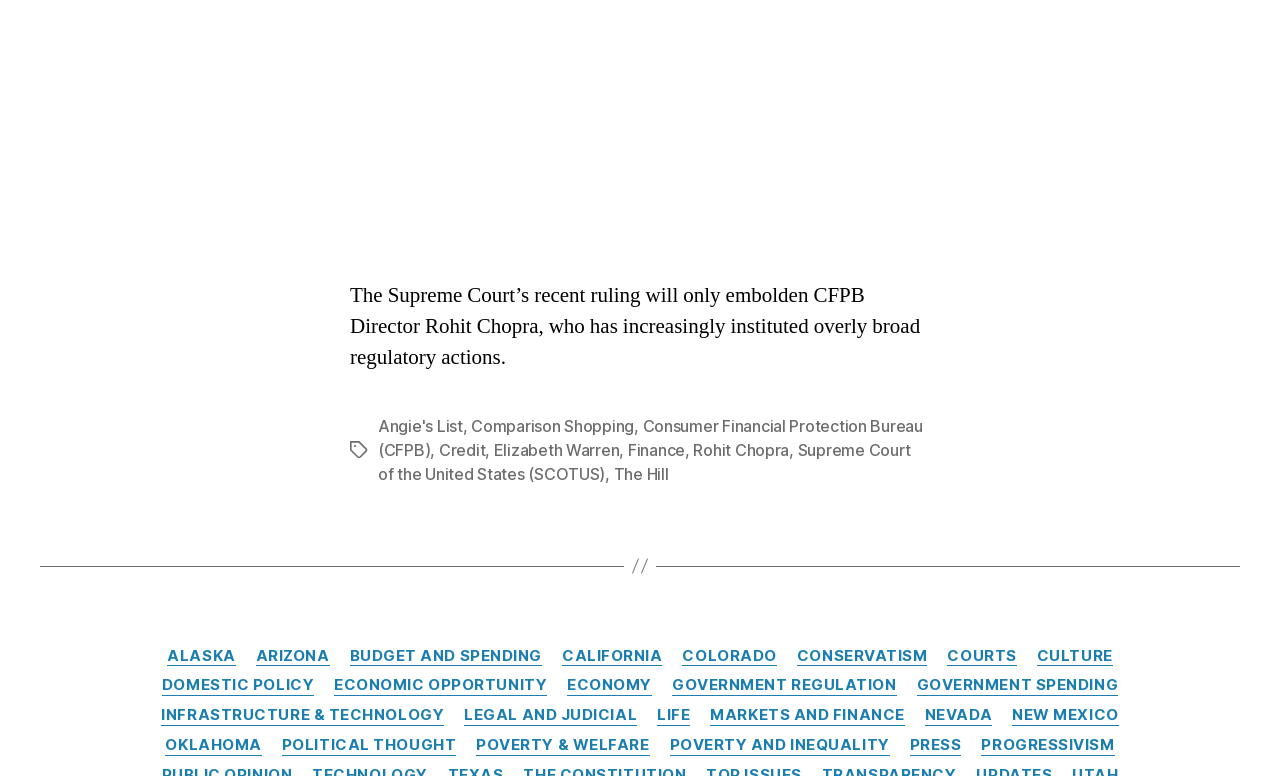Please indicate the bounding box coordinates for the clickable area to complete the following task: "Click on the link 'Angie's List'". The coordinates should be specified as four float numbers between 0 and 1, i.e., [left, top, right, bottom].

[0.295, 0.553, 0.362, 0.578]